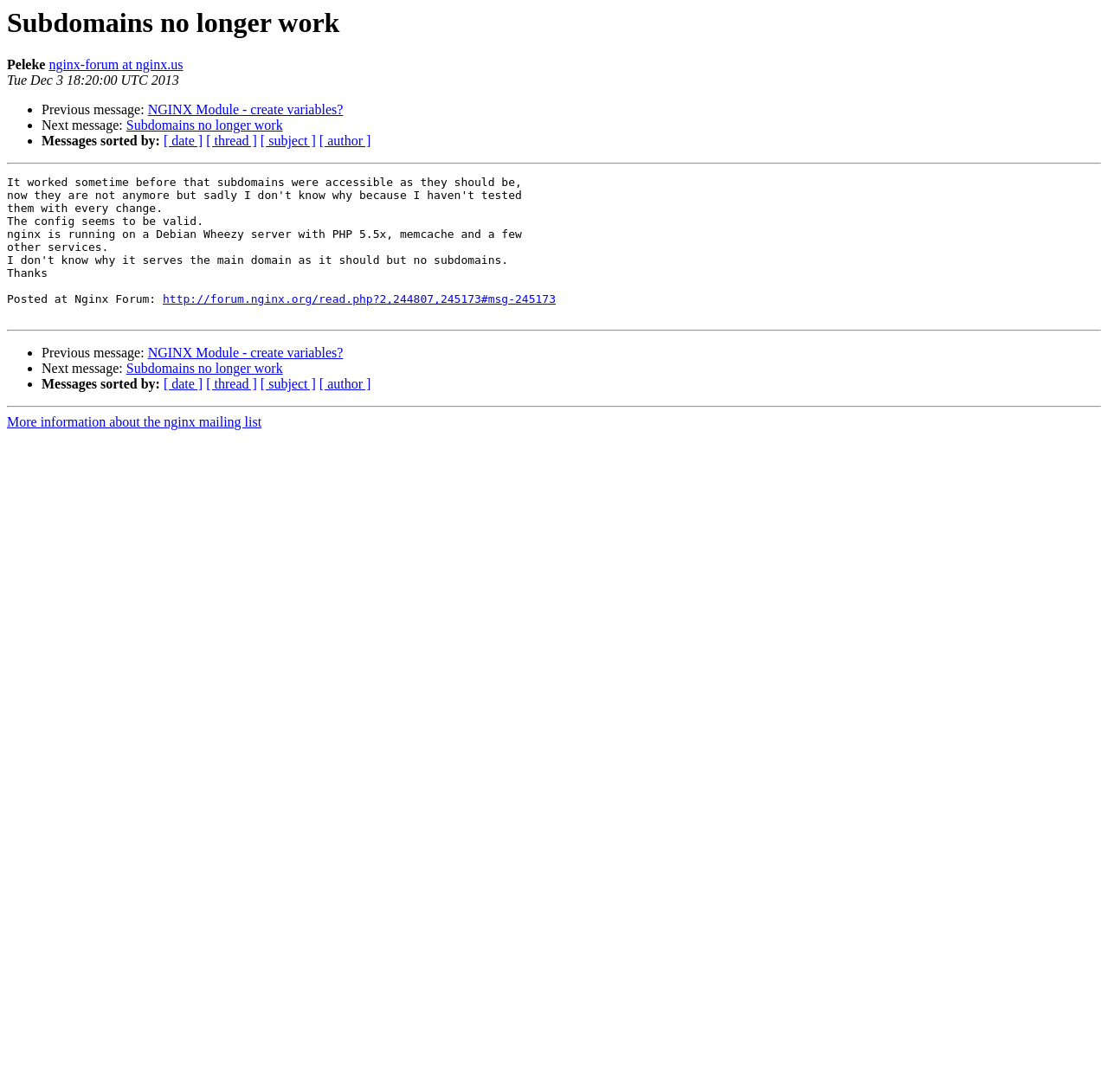Refer to the image and answer the question with as much detail as possible: What is the text of the separator element at the top of the webpage?

I found the separator element at the top of the webpage by looking at the separator element with the orientation 'horizontal' which is located at [0.006, 0.149, 0.994, 0.151] on the webpage. The text of this element is empty.